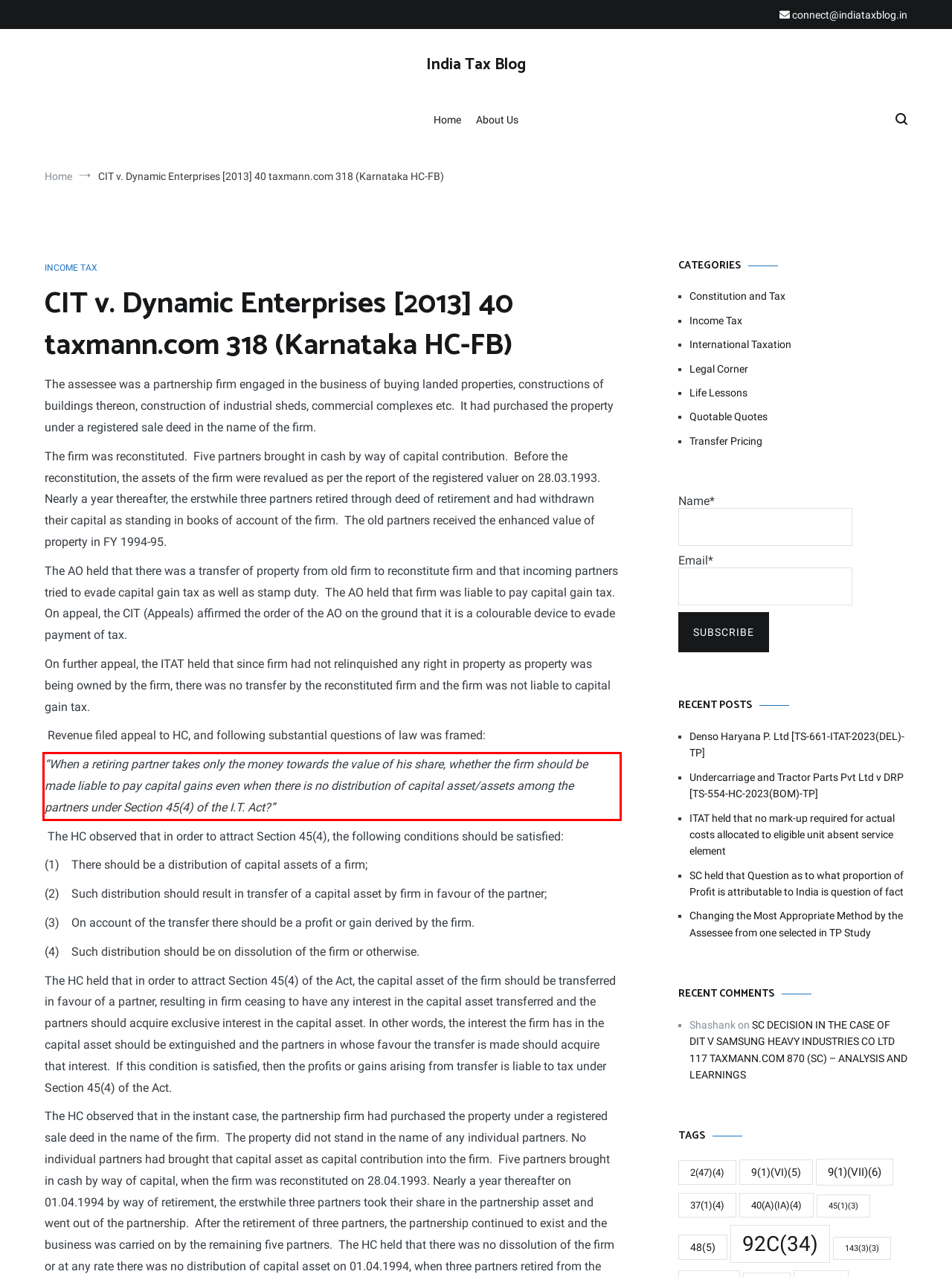Using the webpage screenshot, recognize and capture the text within the red bounding box.

“When a retiring partner takes only the money towards the value of his share, whether the firm should be made liable to pay capital gains even when there is no distribution of capital asset/assets among the partners under Section 45(4) of the I.T. Act?”